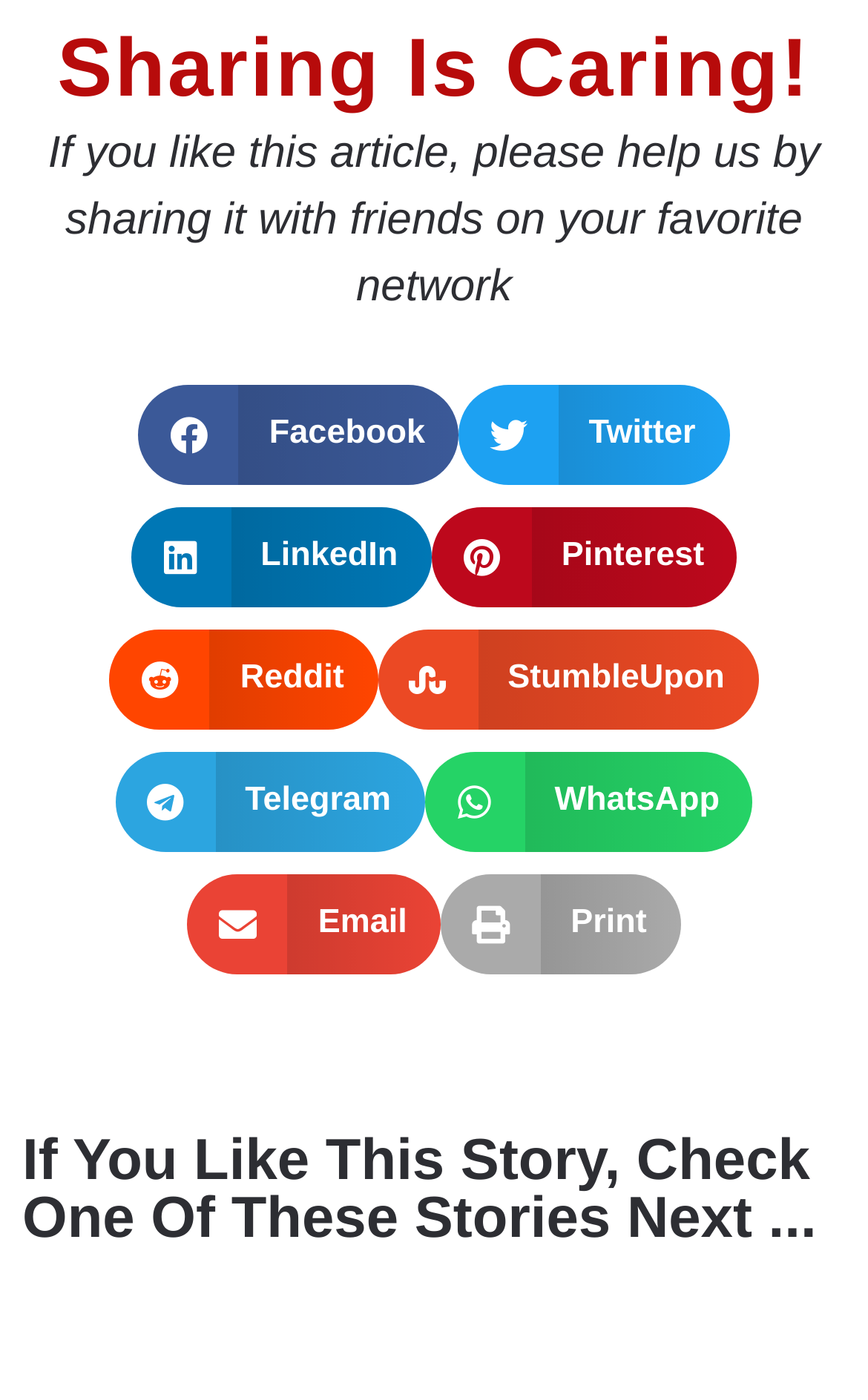Locate the bounding box coordinates of the area where you should click to accomplish the instruction: "Share on Email".

[0.216, 0.624, 0.507, 0.695]